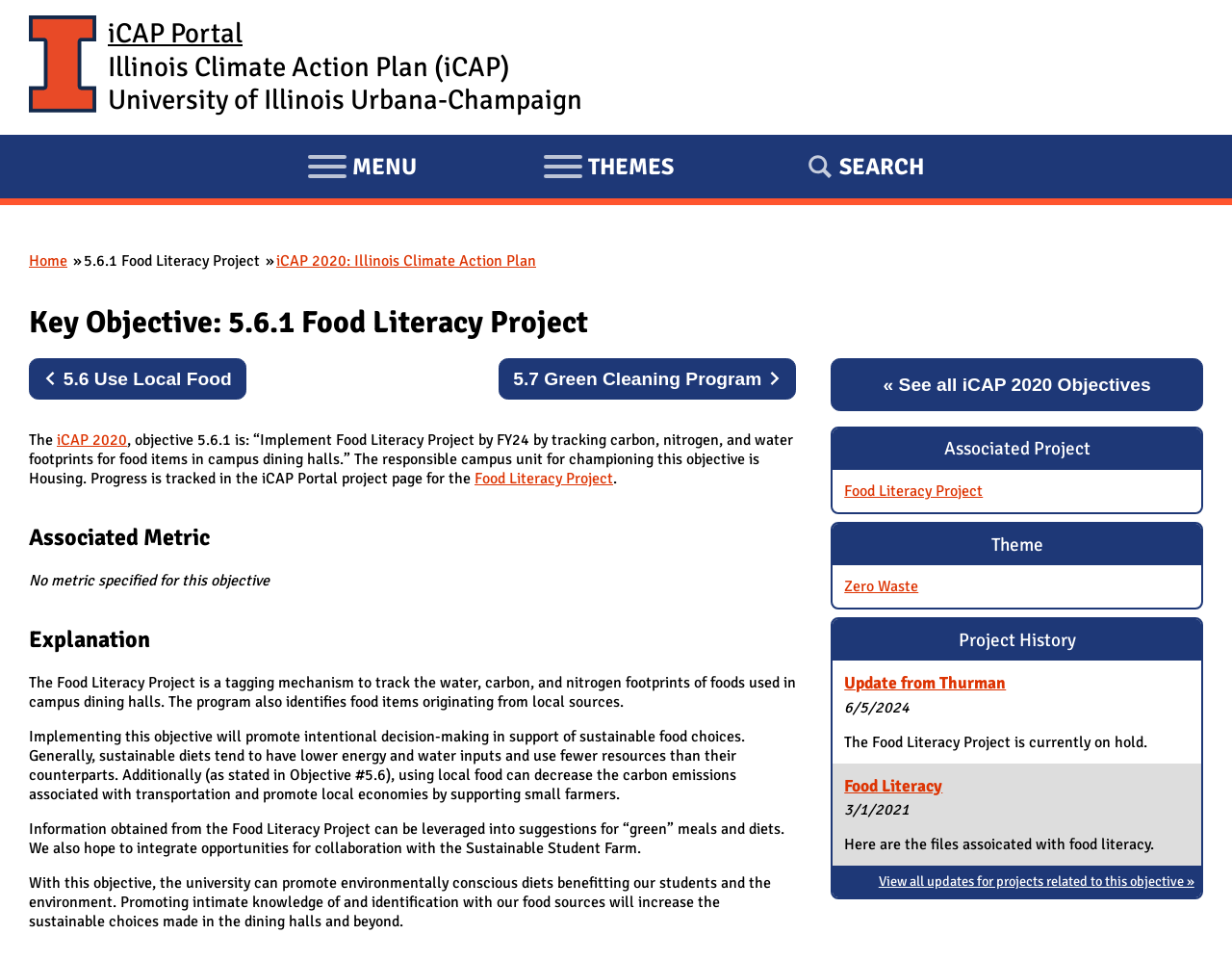Generate an in-depth caption that captures all aspects of the webpage.

The webpage is about the Key Objective 5.6.1 Food Literacy Project on the iCAP Portal of the University of Illinois. At the top left, there is a link to skip to the main content. Next to it, there is a link to the home page, accompanied by a small home icon. The title "iCAP Portal" is displayed prominently, with a link to the portal below it. 

Below the title, there are three list items: "EXPAND MAIN MENU", "EXPAND THEMES", and "SEARCH". On the left side, there is a navigation menu with links to "Home", "5.6.1 Food Literacy Project", and "iCAP 2020: Illinois Climate Action Plan". 

The main content of the page is divided into sections. The first section describes the key objective, which is to implement the Food Literacy Project by FY24. The project aims to track carbon, nitrogen, and water footprints for food items in campus dining halls. 

Below the objective description, there are links to related objectives, including "5.6 Use Local Food" and "5.7 Green Cleaning Program", each accompanied by a small icon. 

The next section is about the associated metric, which is not specified for this objective. The explanation section provides more details about the Food Literacy Project, its benefits, and its potential impact on sustainable food choices. 

Further down, there are sections for associated projects, themes, and project history. The project history section includes updates from Thurman, with links to view more updates related to this objective.